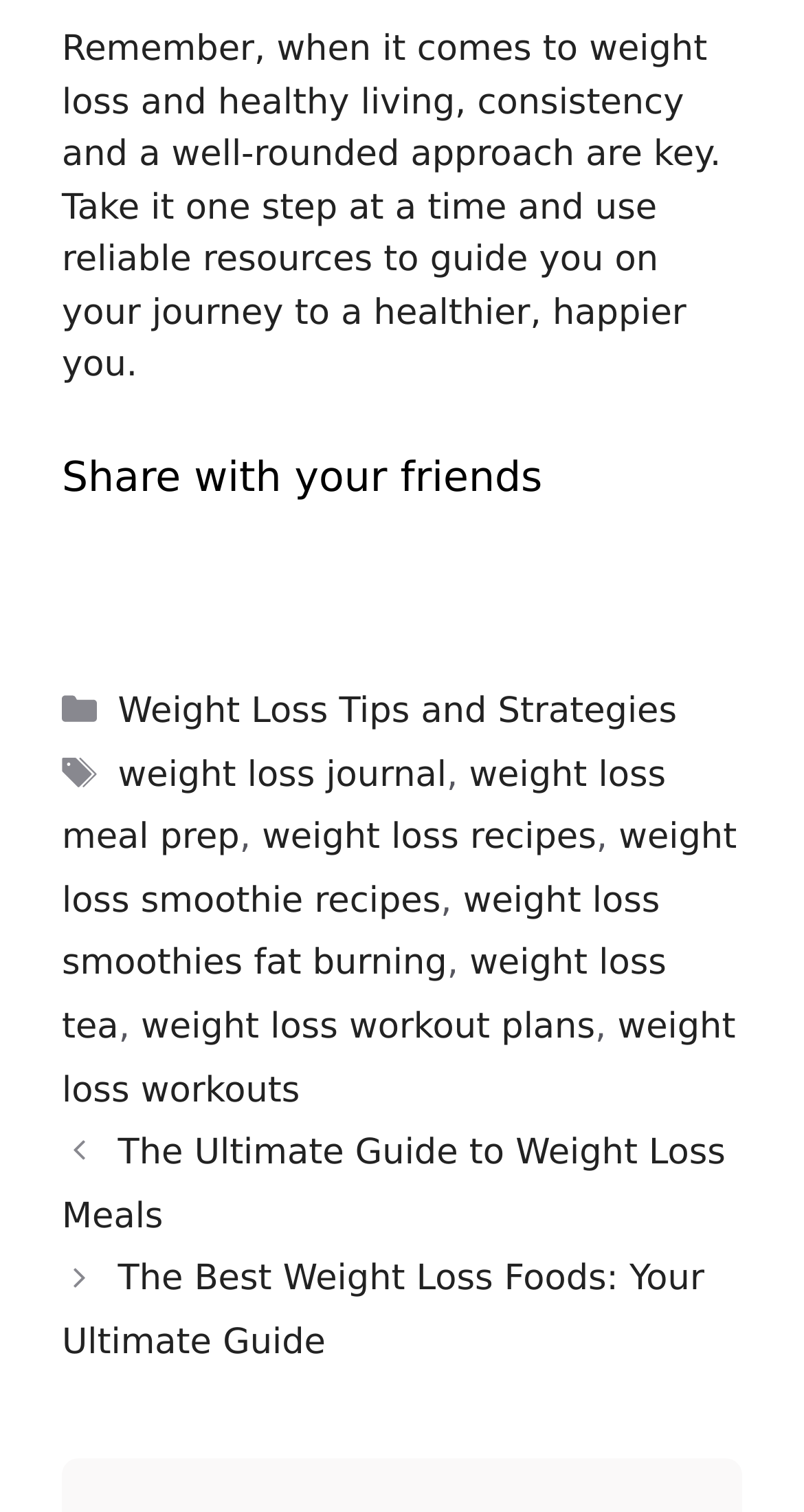Please reply with a single word or brief phrase to the question: 
What is the title of the second article?

The Best Weight Loss Foods: Your Ultimate Guide